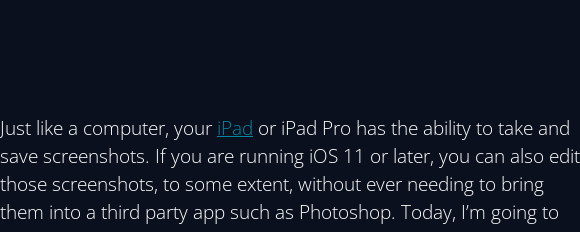Construct a detailed narrative about the image.

The image illustrates how to take a screenshot on an iPad or iPad Pro. Accompanying the image is an informative text highlighting the capabilities of iPads to capture and save screenshots similar to a computer. It emphasizes that with iOS 11 or later, users can also edit these screenshots directly, eliminating the need for third-party applications like Photoshop. This guide aims to walk users through the screenshot process and demonstrate the Instant Markup feature for creating engaging visuals directly from their device.